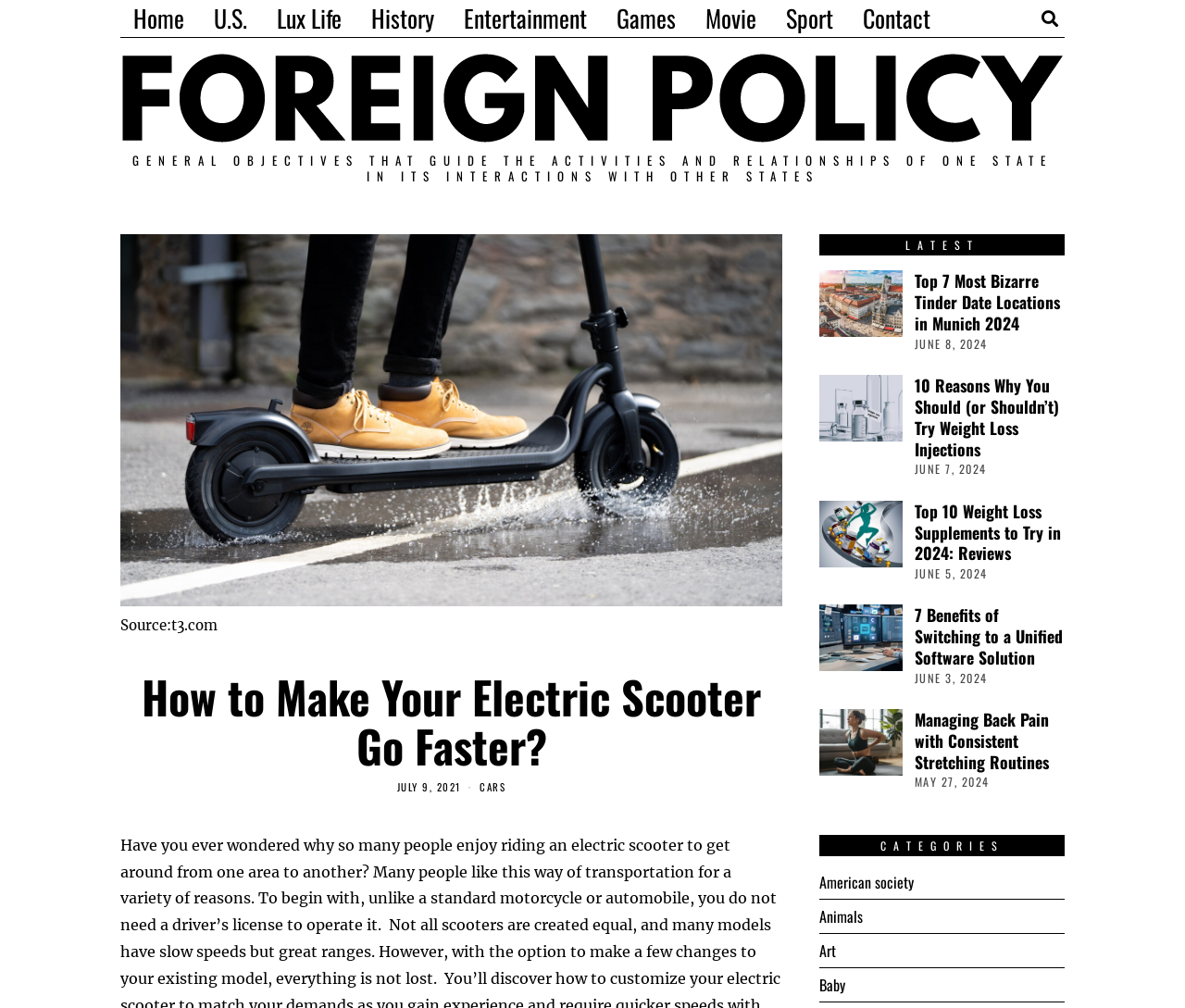Give a one-word or short phrase answer to this question: 
What is the source of the figure at the top of the page?

t3.com